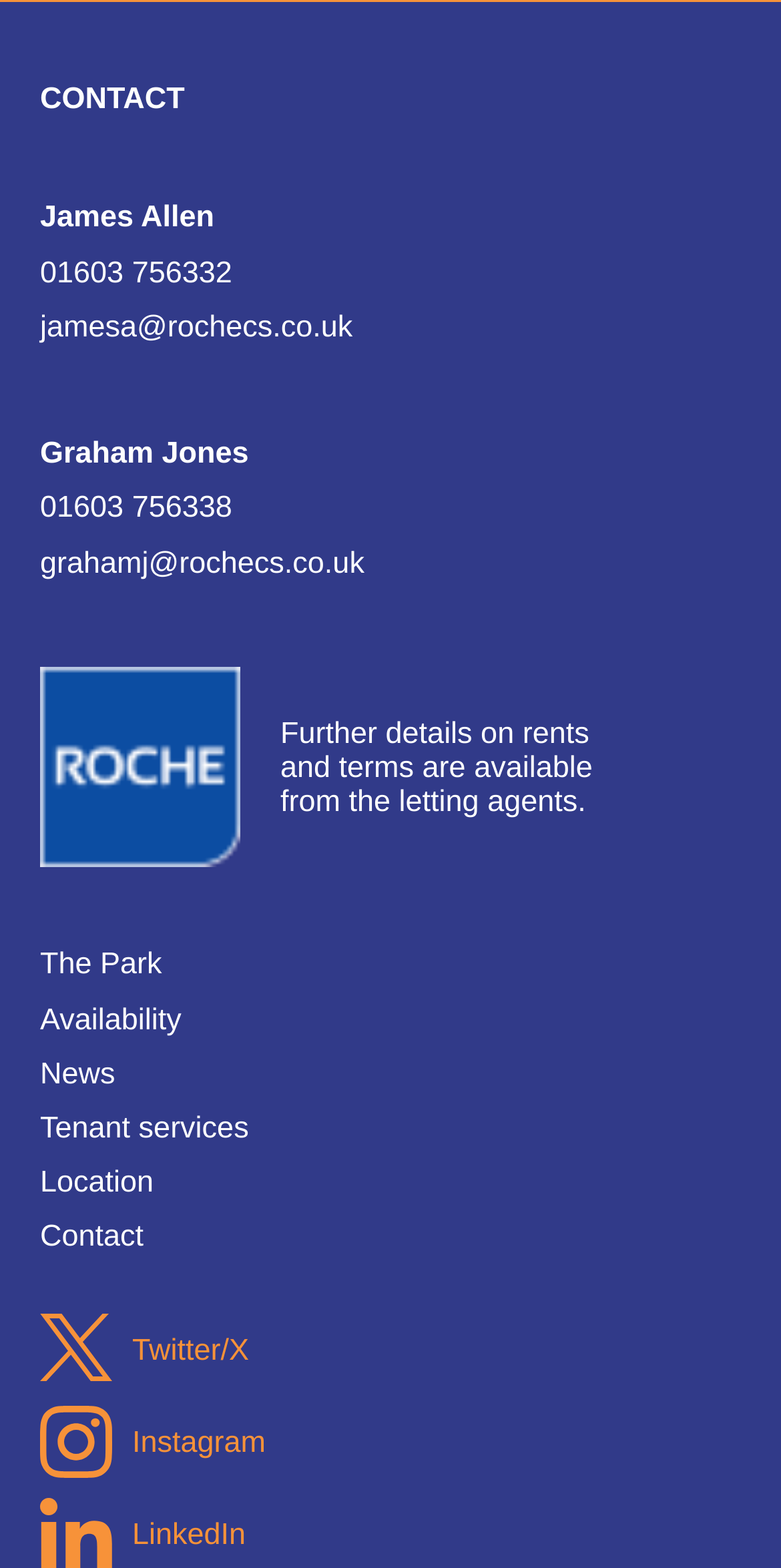Specify the bounding box coordinates of the area that needs to be clicked to achieve the following instruction: "View The Park".

[0.051, 0.605, 0.207, 0.626]